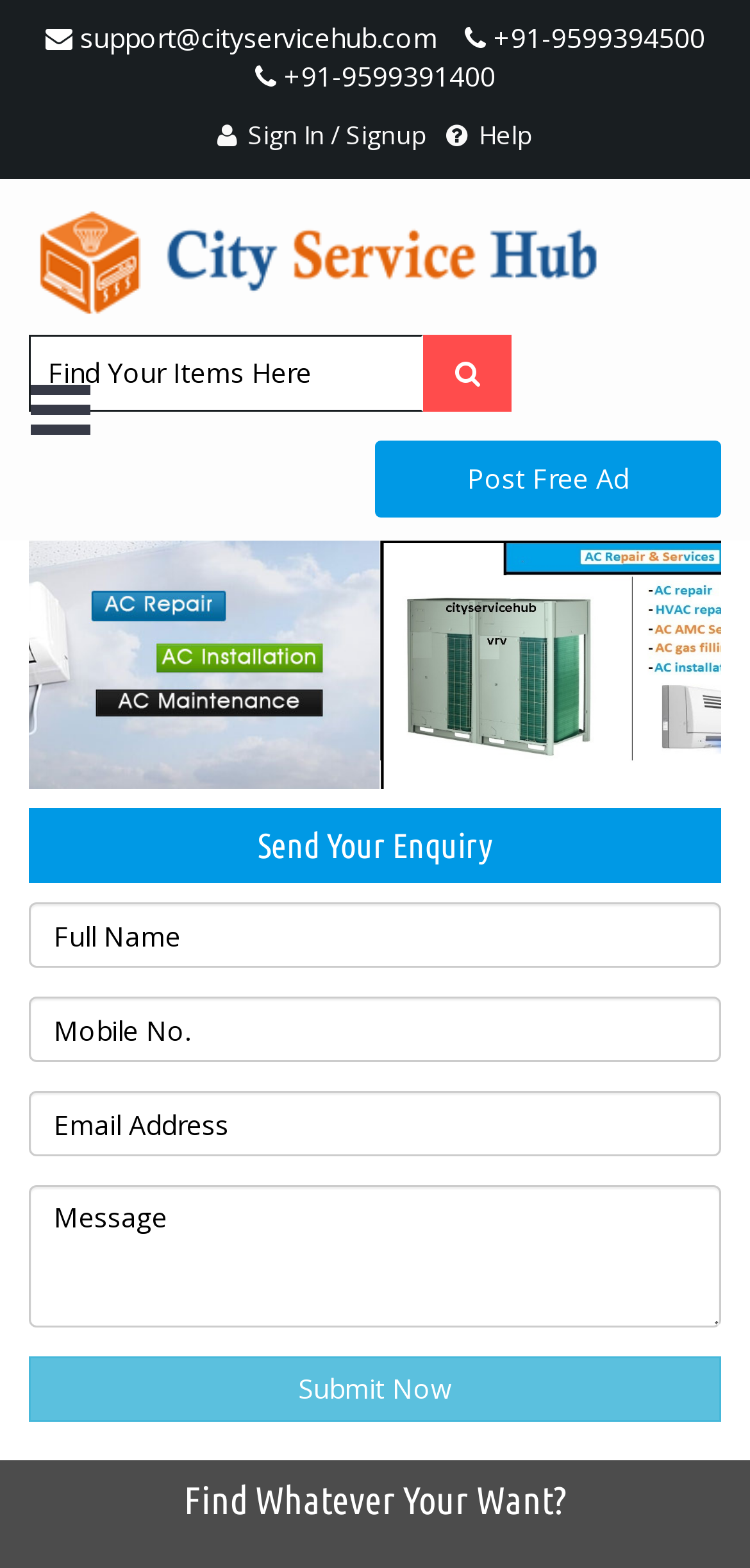Bounding box coordinates are specified in the format (top-left x, top-left y, bottom-right x, bottom-right y). All values are floating point numbers bounded between 0 and 1. Please provide the bounding box coordinate of the region this sentence describes: Sign In / Signup

[0.29, 0.074, 0.569, 0.096]